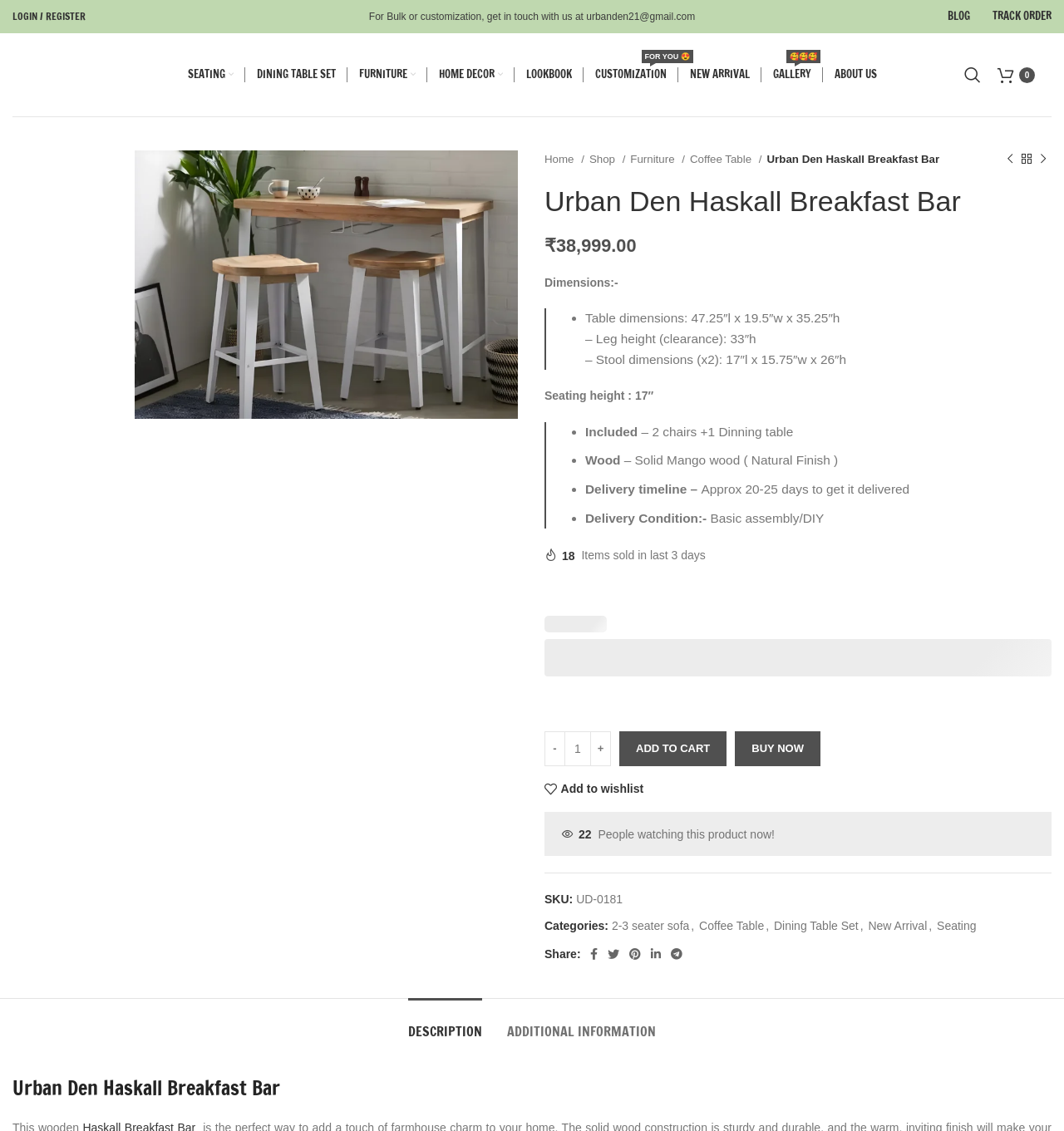Please identify the bounding box coordinates of the region to click in order to complete the task: "Explore the School of Applied Sciences". The coordinates must be four float numbers between 0 and 1, specified as [left, top, right, bottom].

None